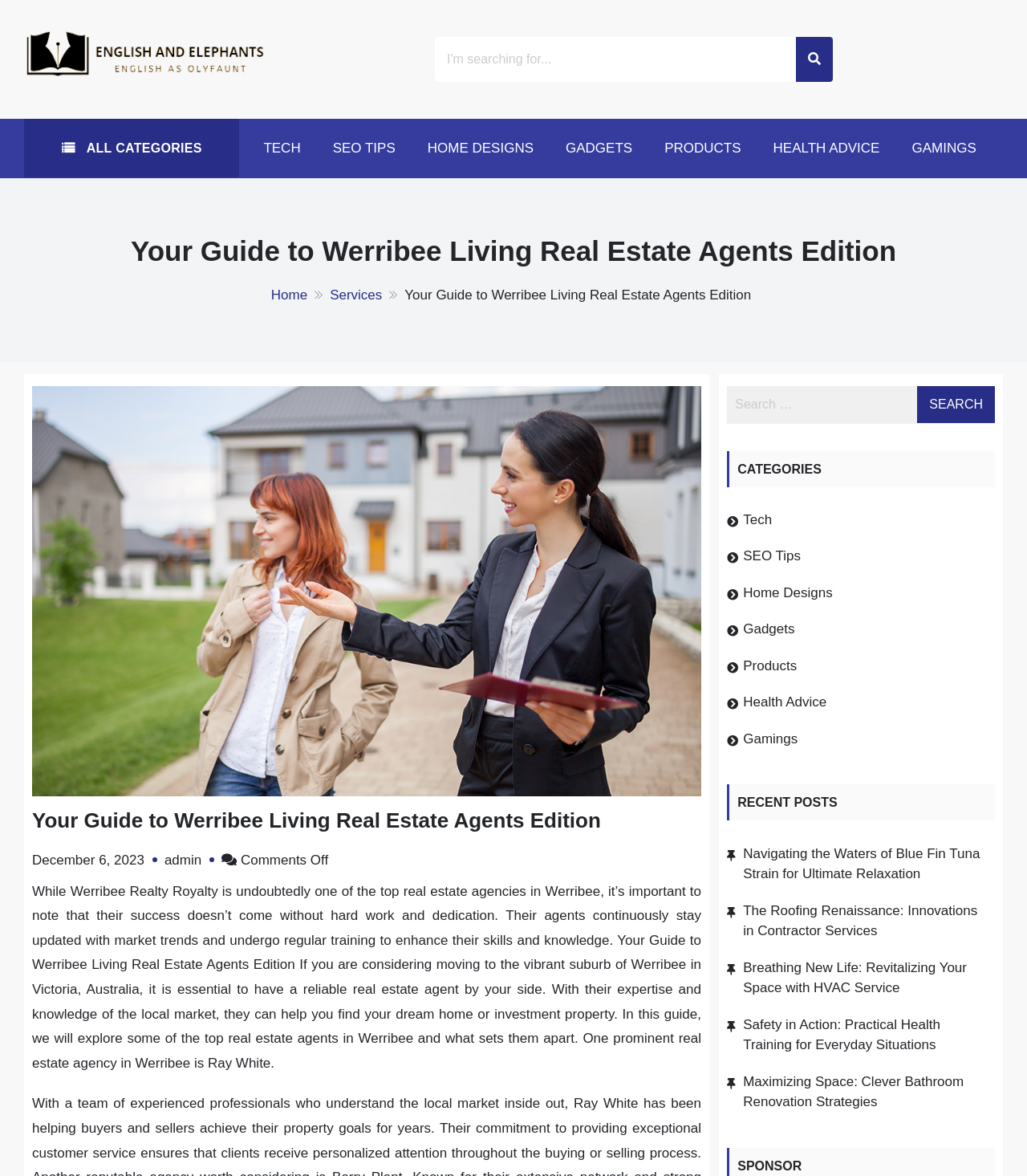Find the bounding box coordinates of the clickable region needed to perform the following instruction: "Click on ALL CATEGORIES". The coordinates should be provided as four float numbers between 0 and 1, i.e., [left, top, right, bottom].

[0.023, 0.101, 0.233, 0.151]